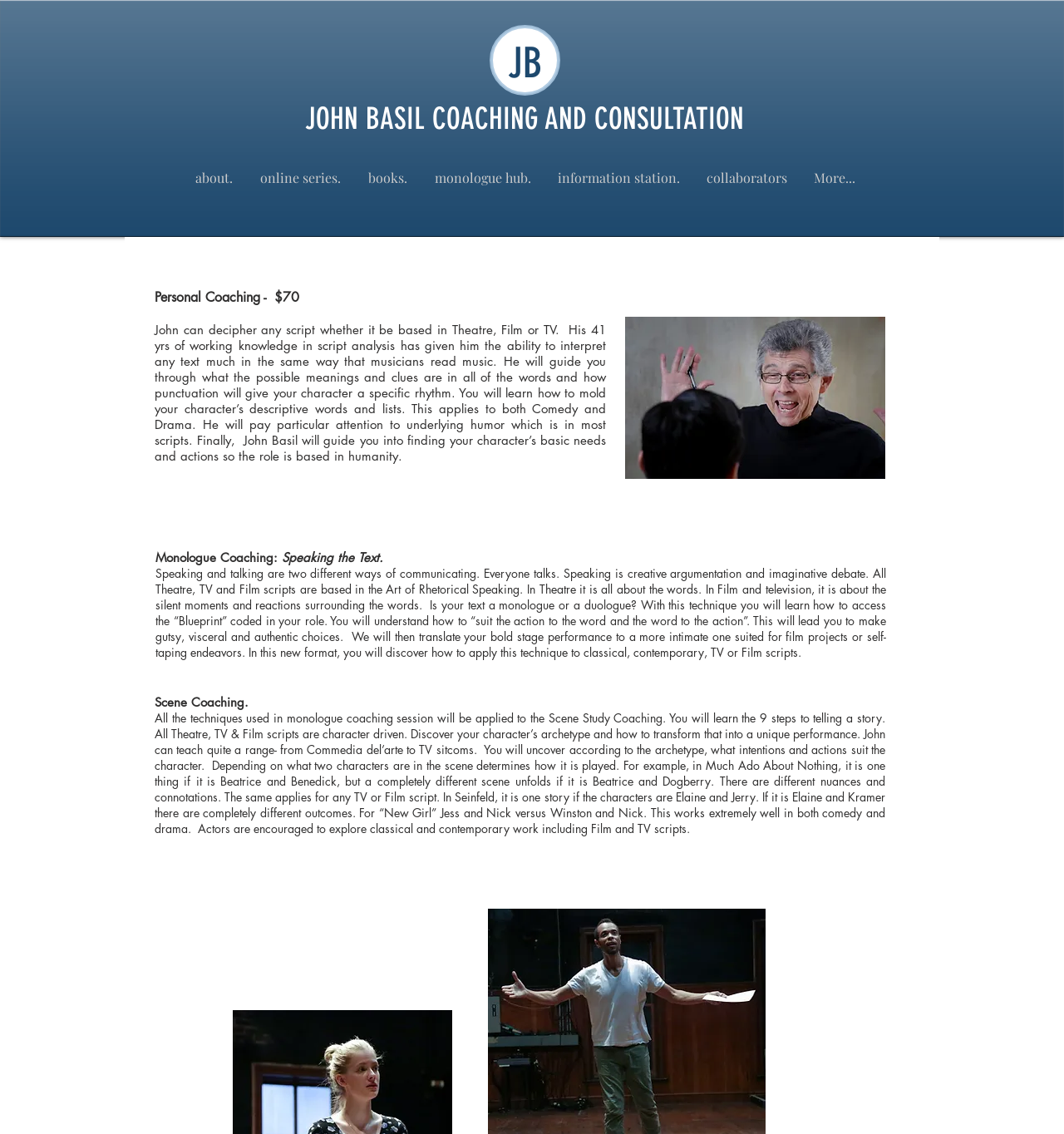Using the provided element description: "information station.", determine the bounding box coordinates of the corresponding UI element in the screenshot.

[0.512, 0.134, 0.652, 0.166]